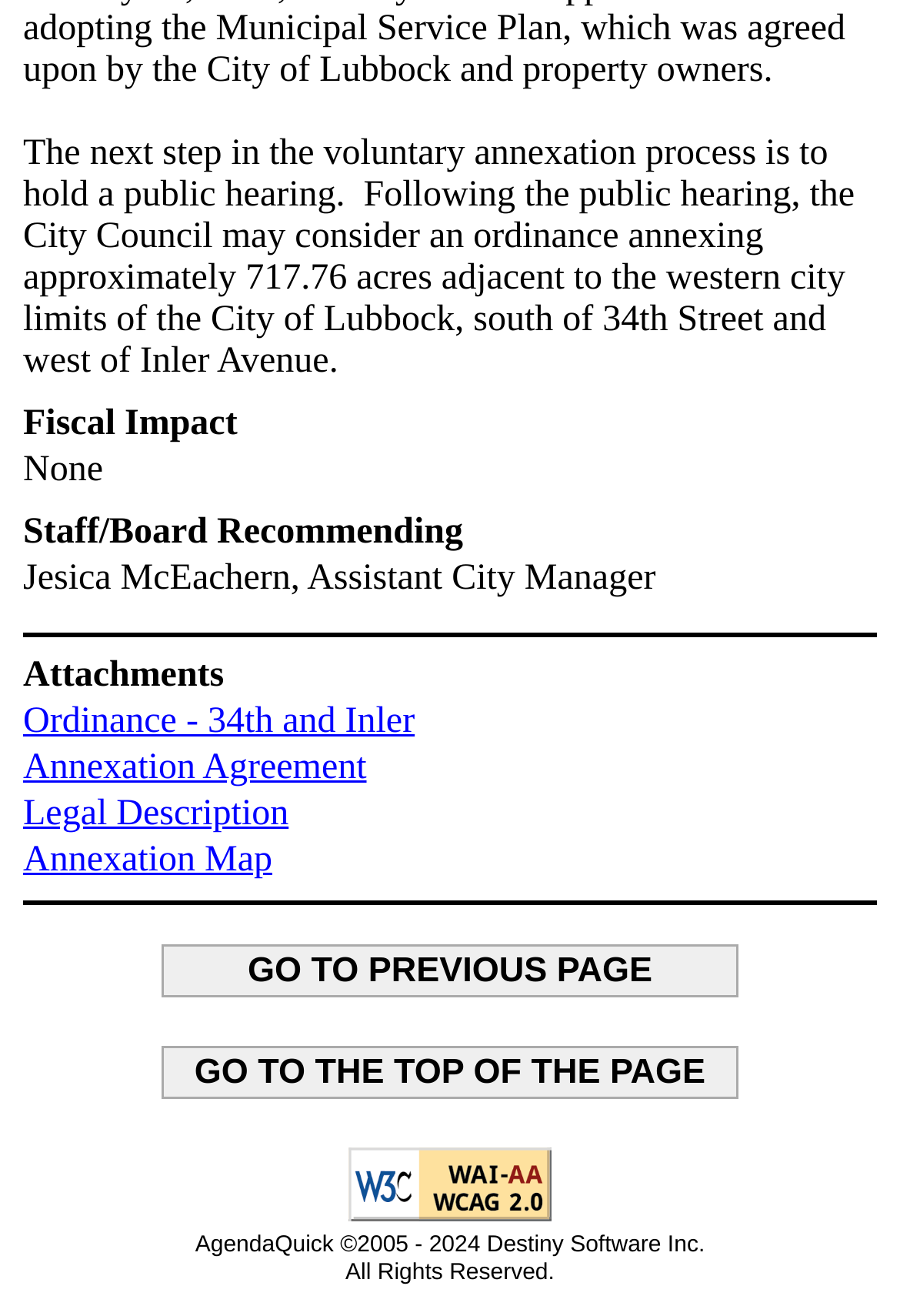What is the fiscal impact of the annexation?
Please provide a full and detailed response to the question.

The webpage explicitly states that the fiscal impact of the annexation is 'None', which is listed under the 'Fiscal Impact' section.